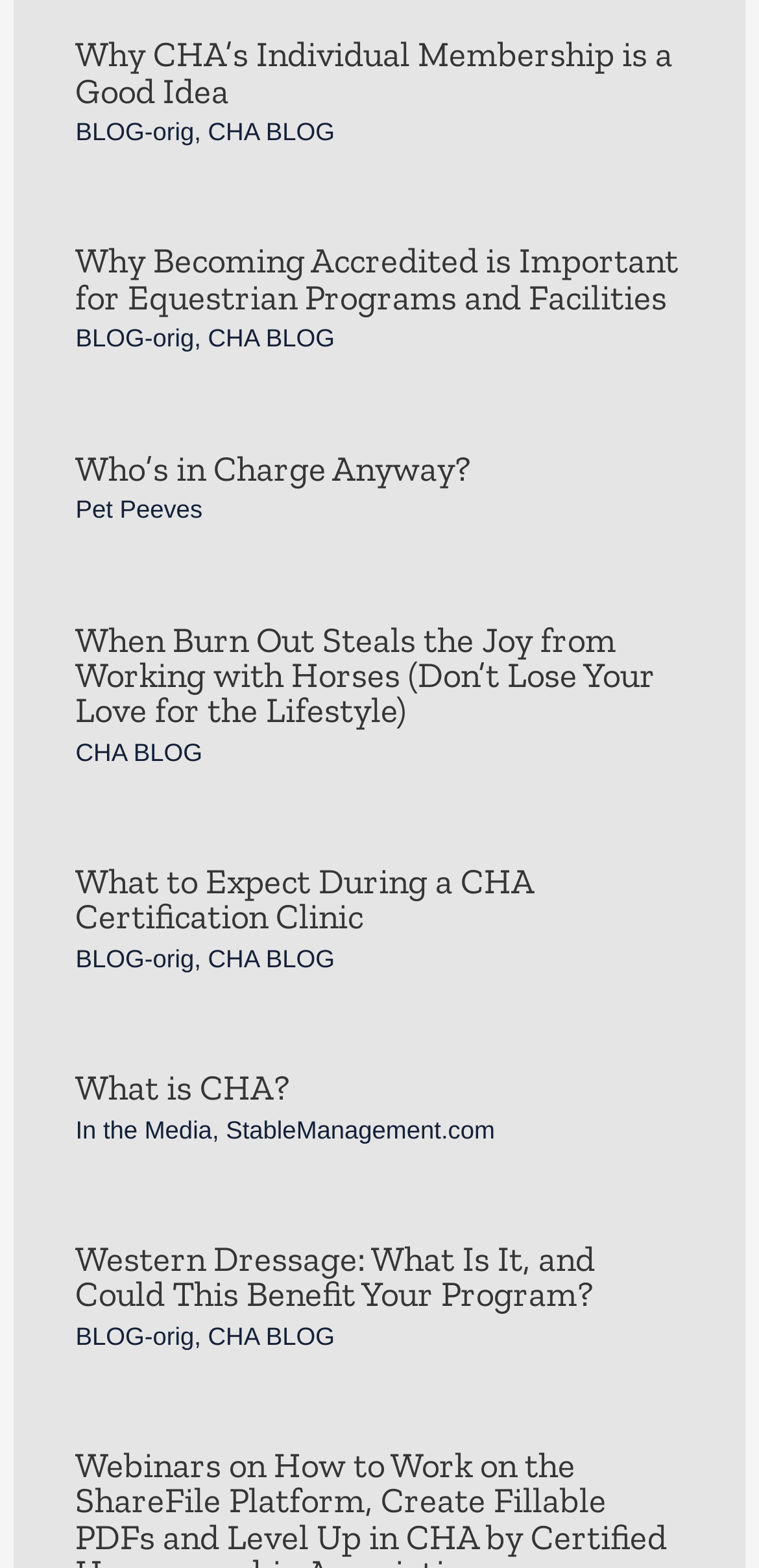Using the description "BLOG-orig", predict the bounding box of the relevant HTML element.

[0.099, 0.206, 0.256, 0.225]